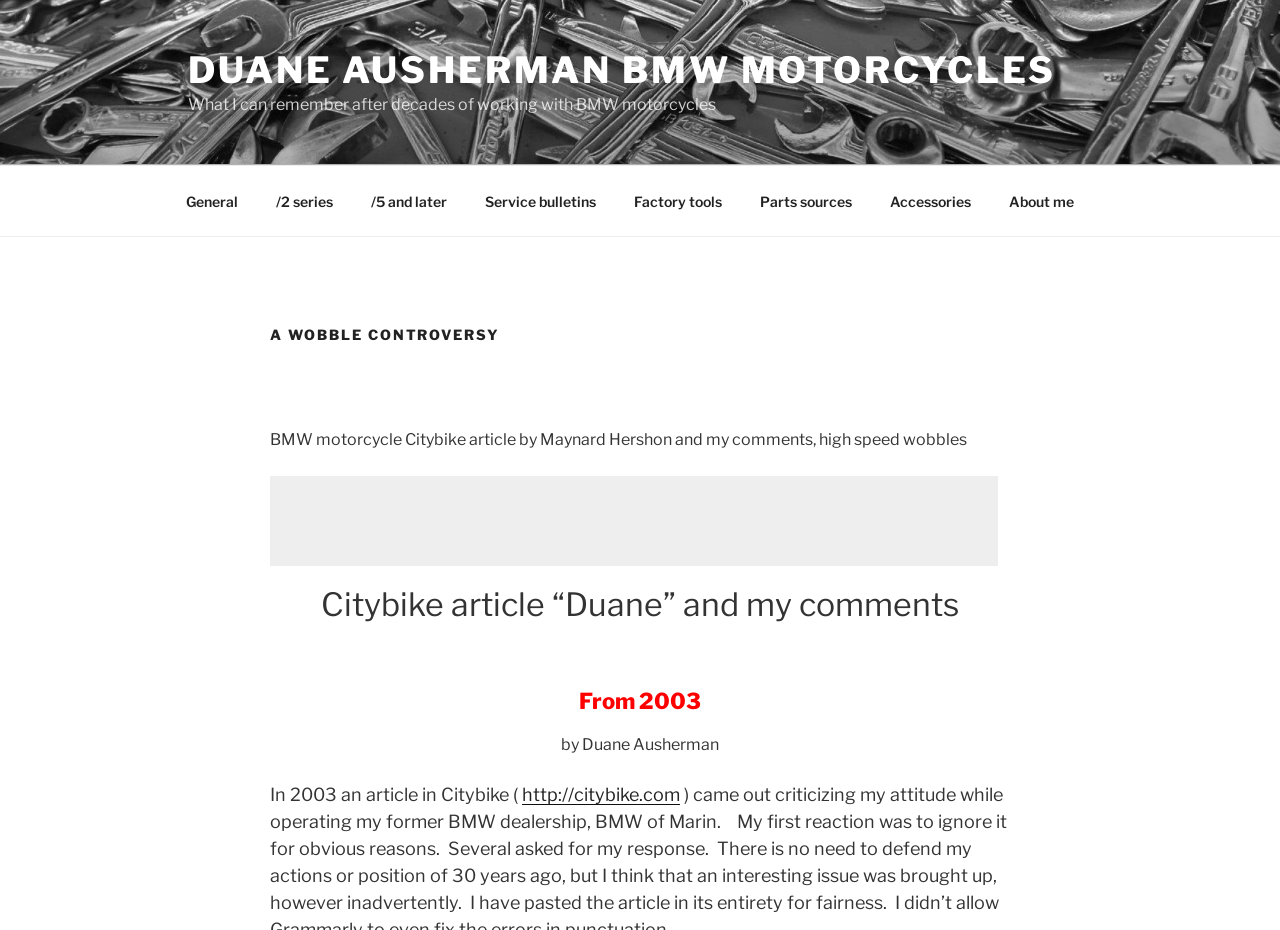Locate the headline of the webpage and generate its content.

A WOBBLE CONTROVERSY